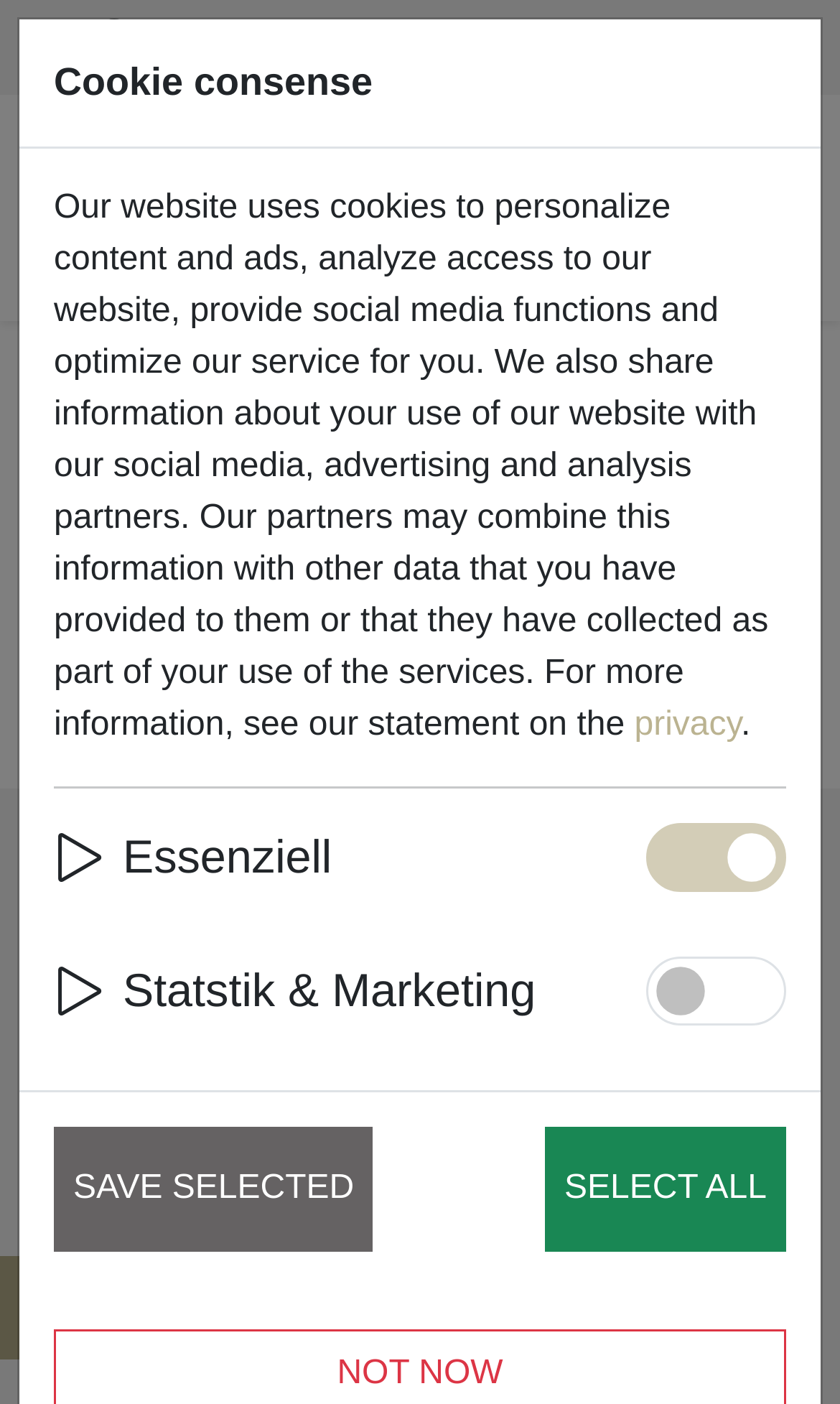Please specify the bounding box coordinates in the format (top-left x, top-left y, bottom-right x, bottom-right y), with all values as floating point numbers between 0 and 1. Identify the bounding box of the UI element described by: name="search" placeholder="Search products"

[0.031, 0.158, 0.605, 0.213]